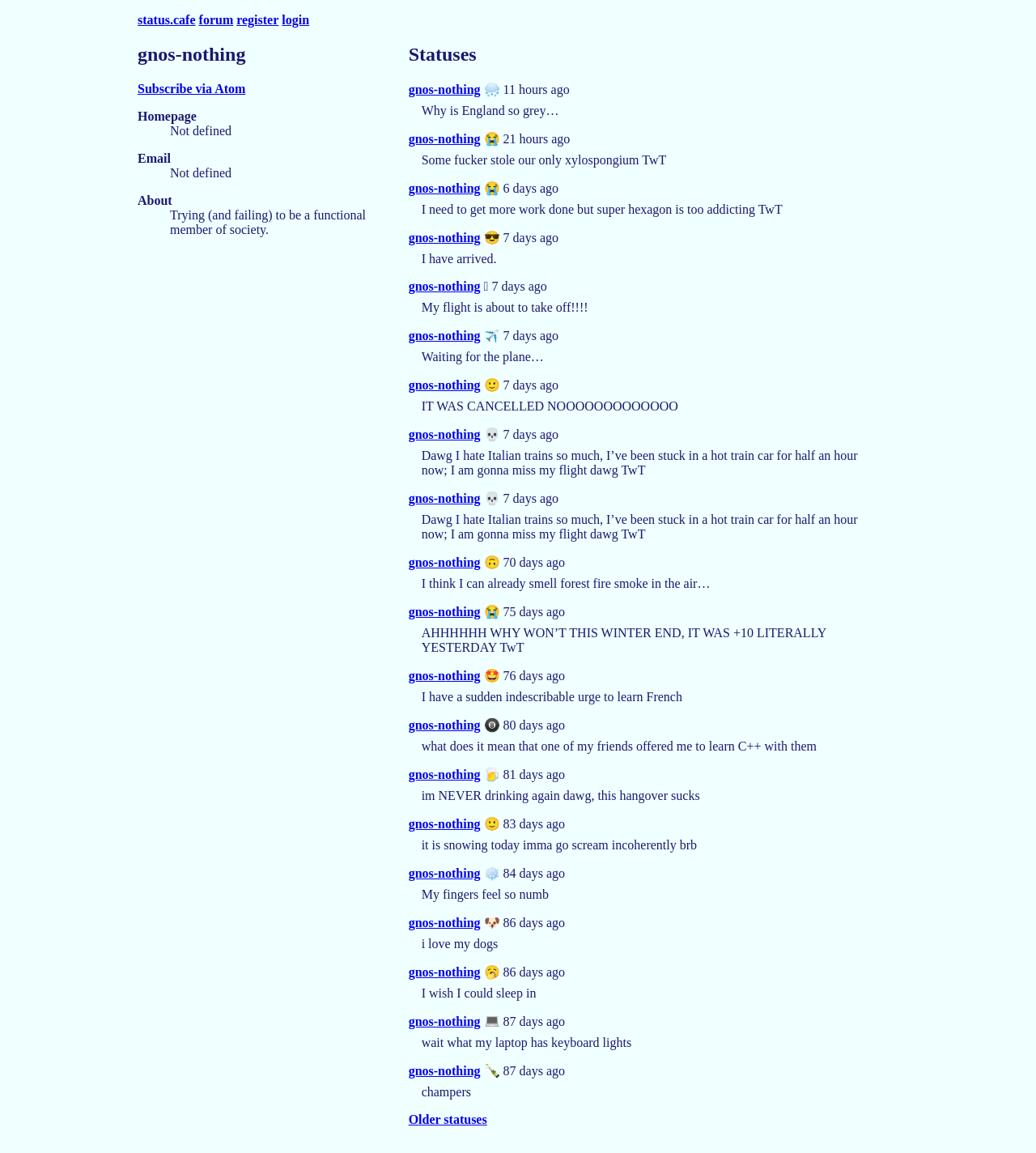What is the name of the user who posted all the statuses?
Please provide a single word or phrase based on the screenshot.

gnos-nothing